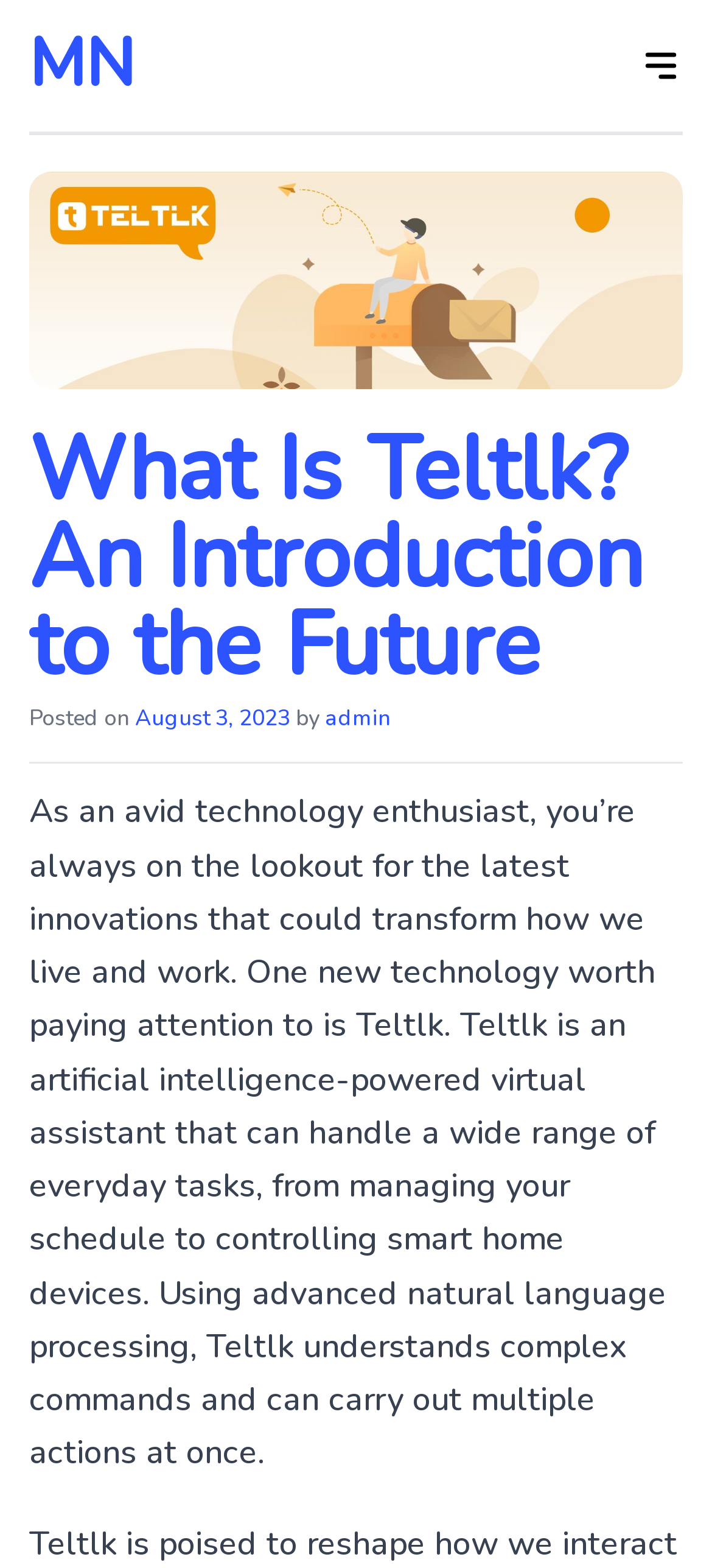What is the function of Teltlk?
Respond with a short answer, either a single word or a phrase, based on the image.

Handle everyday tasks